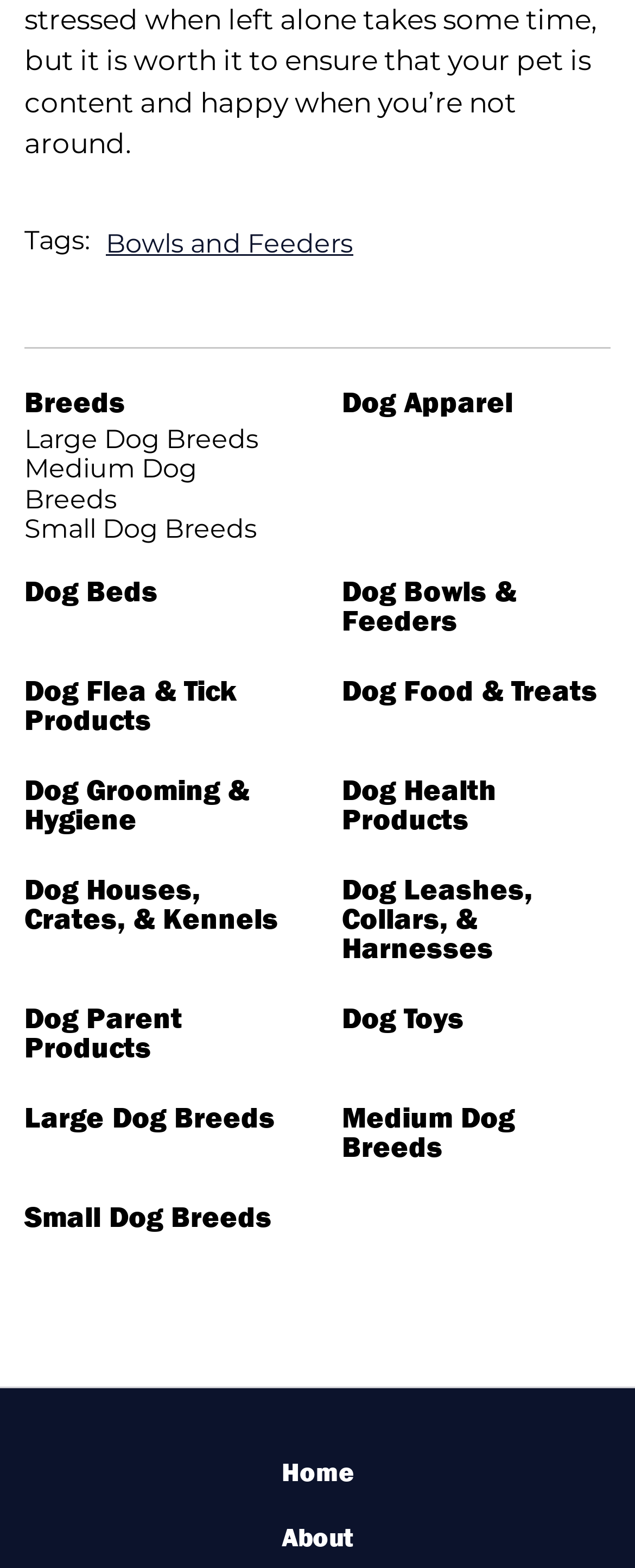Please provide a comprehensive answer to the question based on the screenshot: Are there any links related to dog health?

I can see that there is a link called 'Dog Health Products' which suggests that the webpage has products related to dog health.